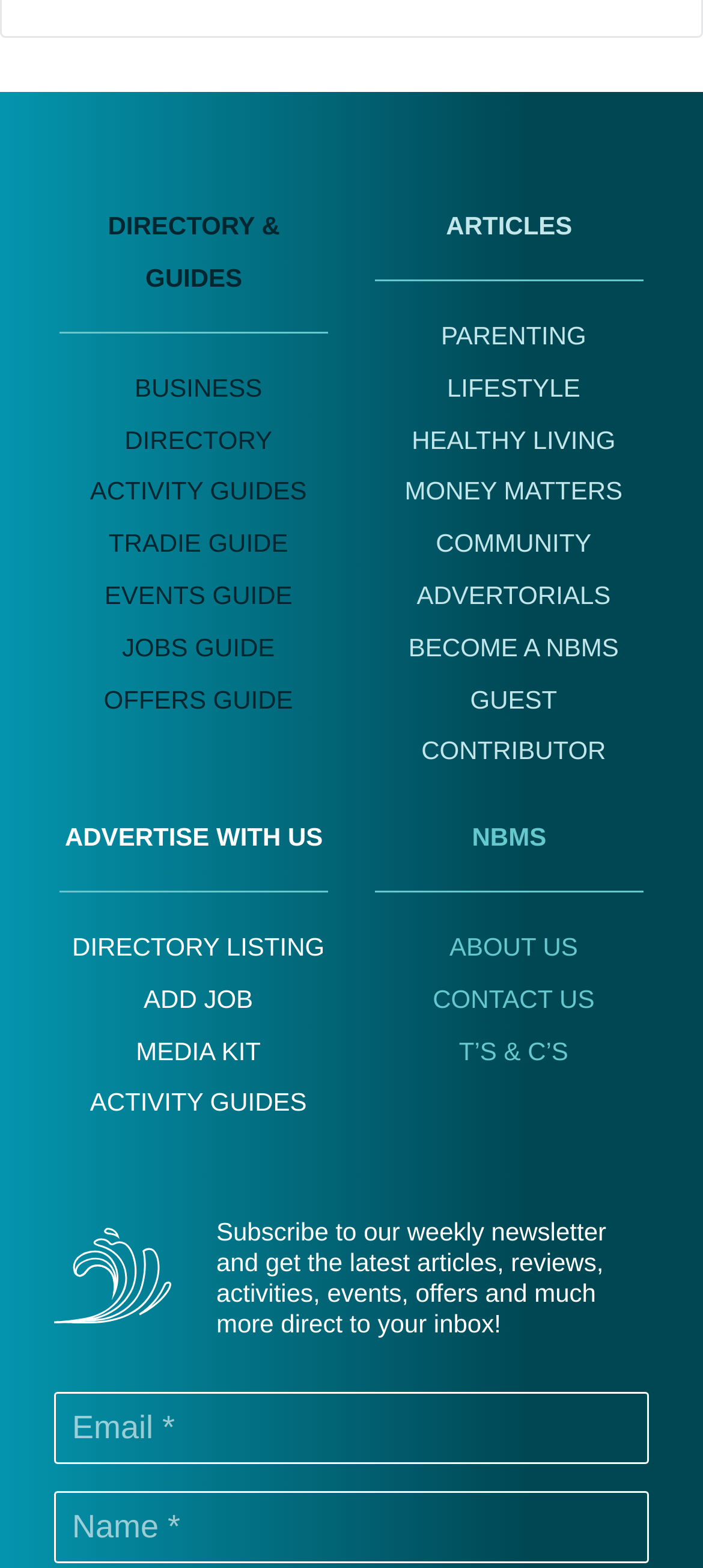Pinpoint the bounding box coordinates of the clickable area necessary to execute the following instruction: "Read Tips for Smooth Conversion". The coordinates should be given as four float numbers between 0 and 1, namely [left, top, right, bottom].

None